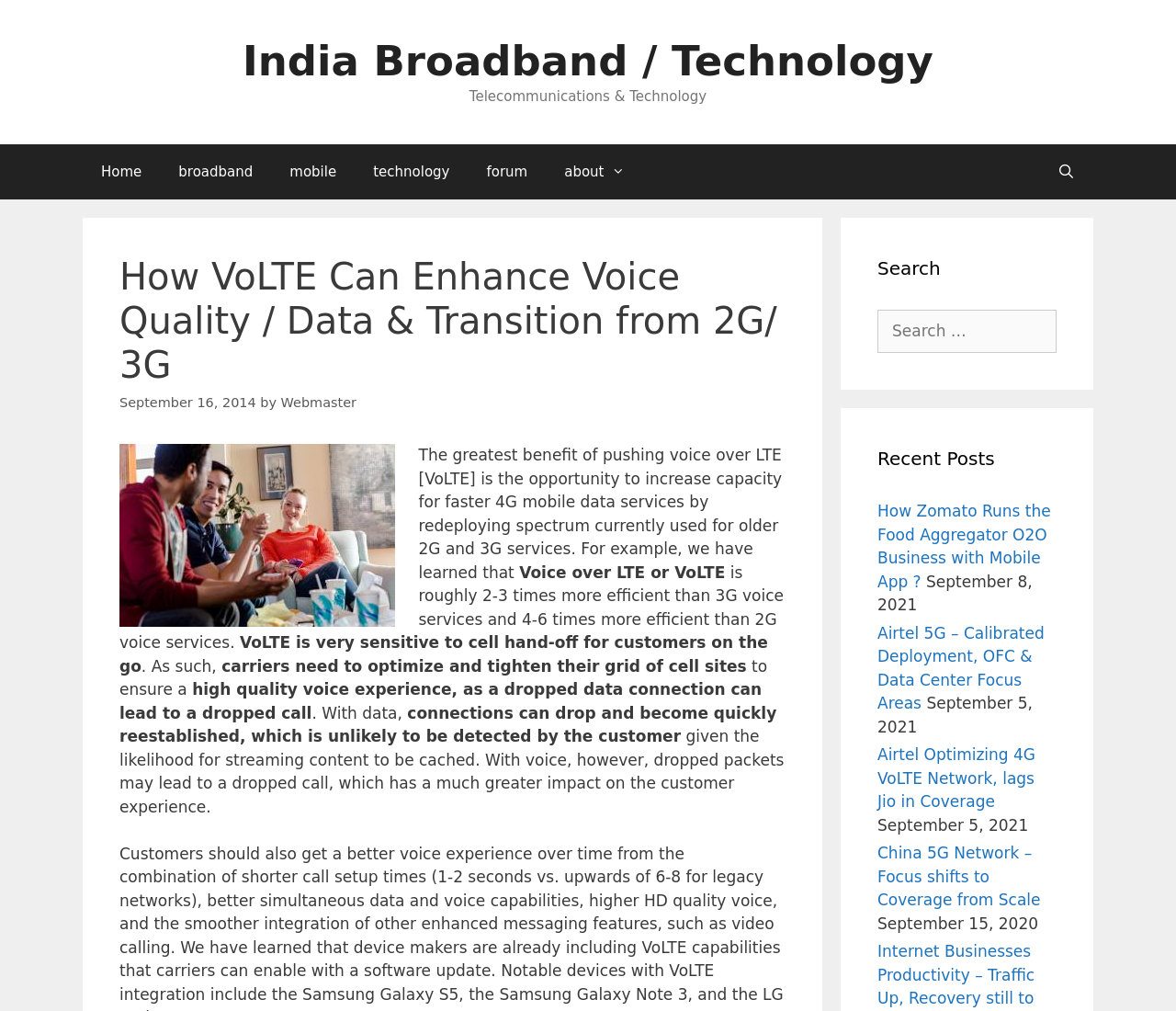Please find the bounding box coordinates of the element that must be clicked to perform the given instruction: "Open the search bar". The coordinates should be four float numbers from 0 to 1, i.e., [left, top, right, bottom].

[0.883, 0.142, 0.93, 0.197]